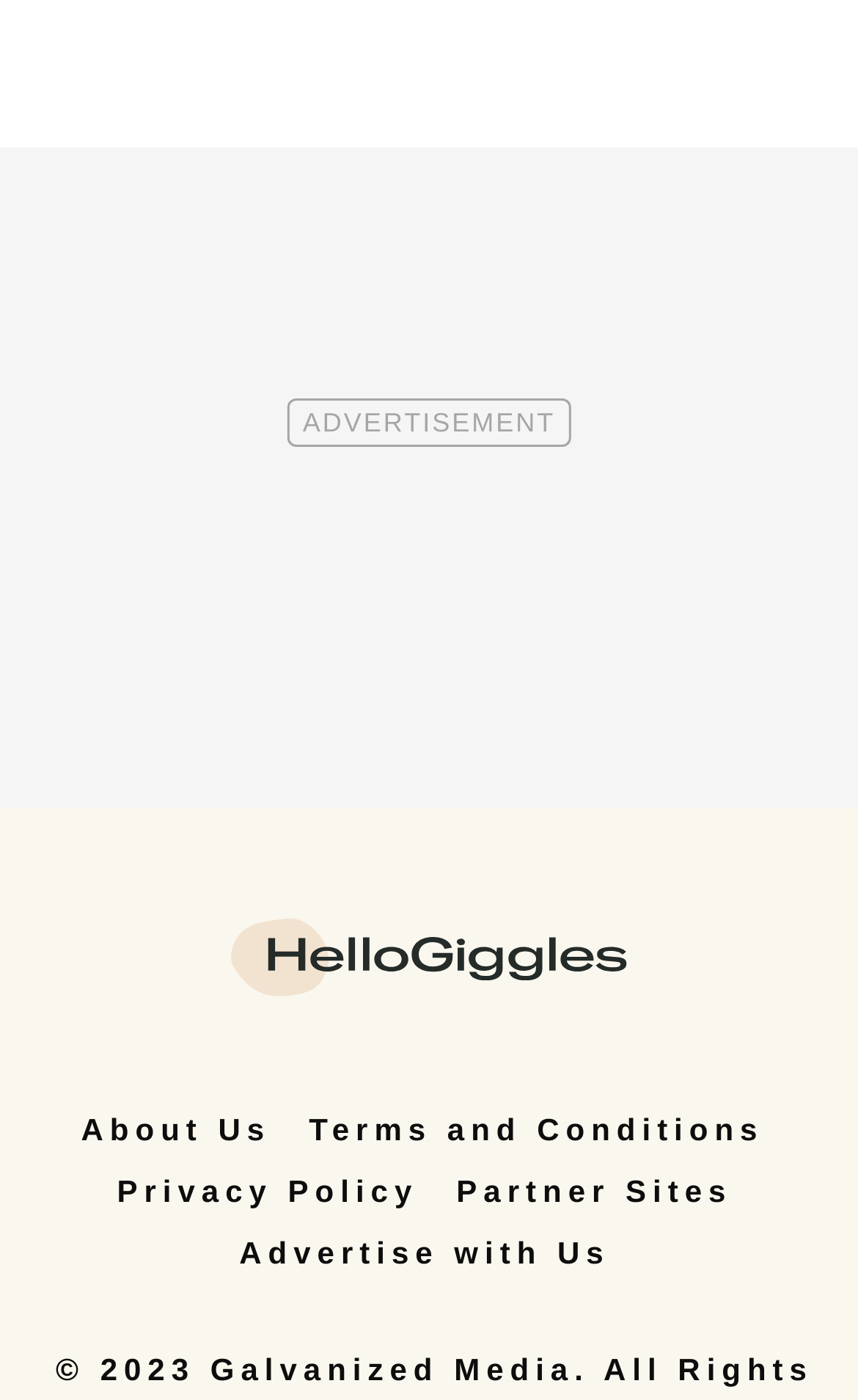Observe the image and answer the following question in detail: How many links are there at the bottom of the page?

I counted the number of link elements at the bottom of the page, which are 'About Us', 'Terms and Conditions', 'Privacy Policy', 'Partner Sites', and 'Advertise with Us', and found that there are 5 links in total.